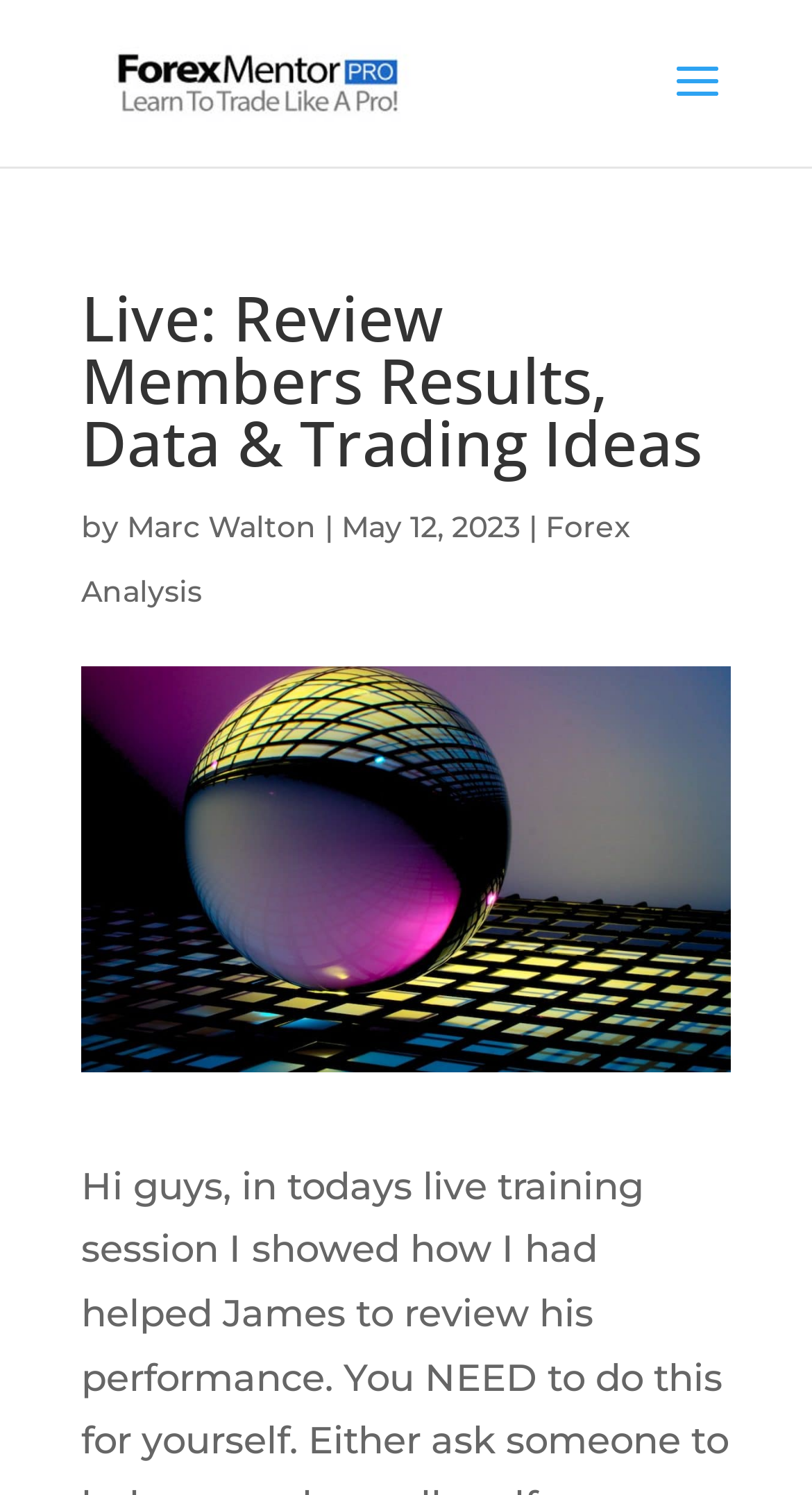Determine the bounding box coordinates for the HTML element mentioned in the following description: "alt="Forex Mentor Pro - Blog"". The coordinates should be a list of four floats ranging from 0 to 1, represented as [left, top, right, bottom].

[0.113, 0.039, 0.513, 0.069]